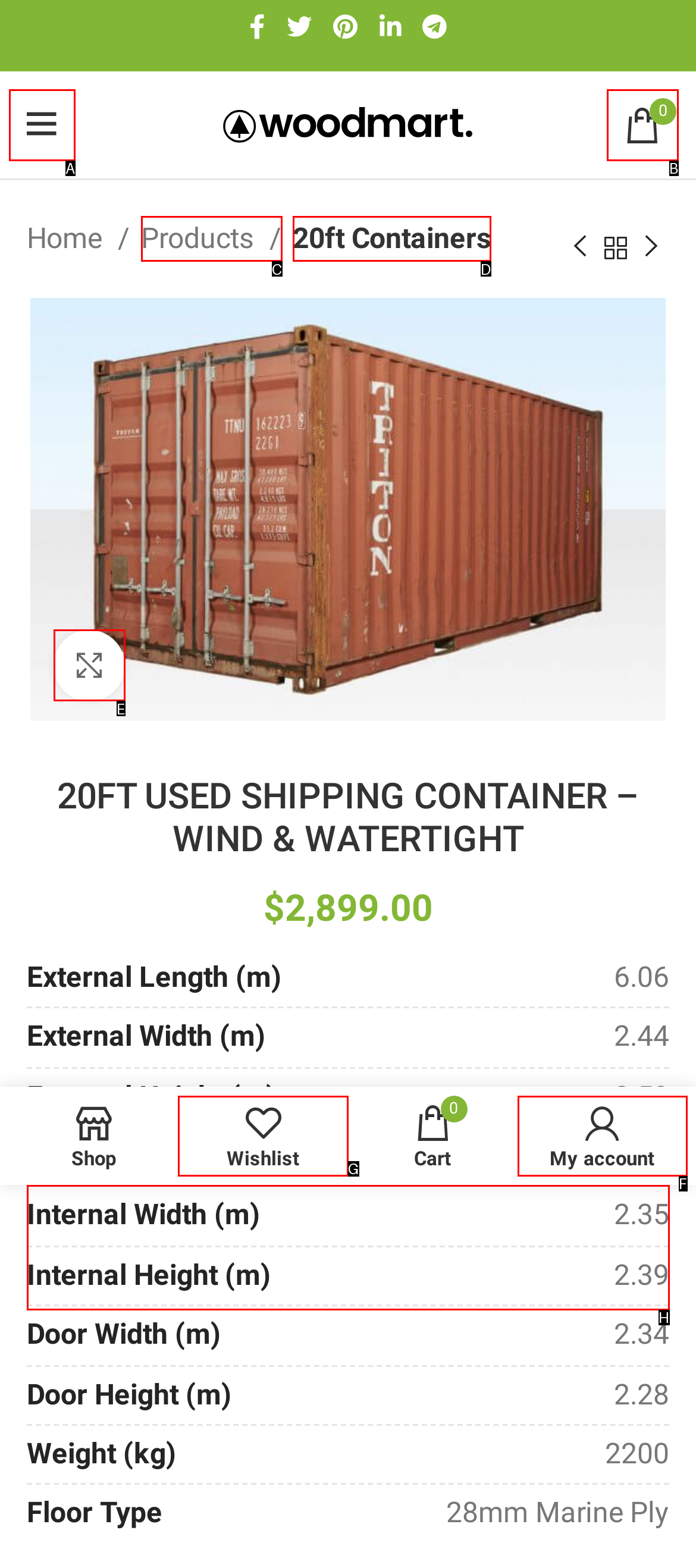Tell me which option I should click to complete the following task: View My wishlist
Answer with the option's letter from the given choices directly.

G